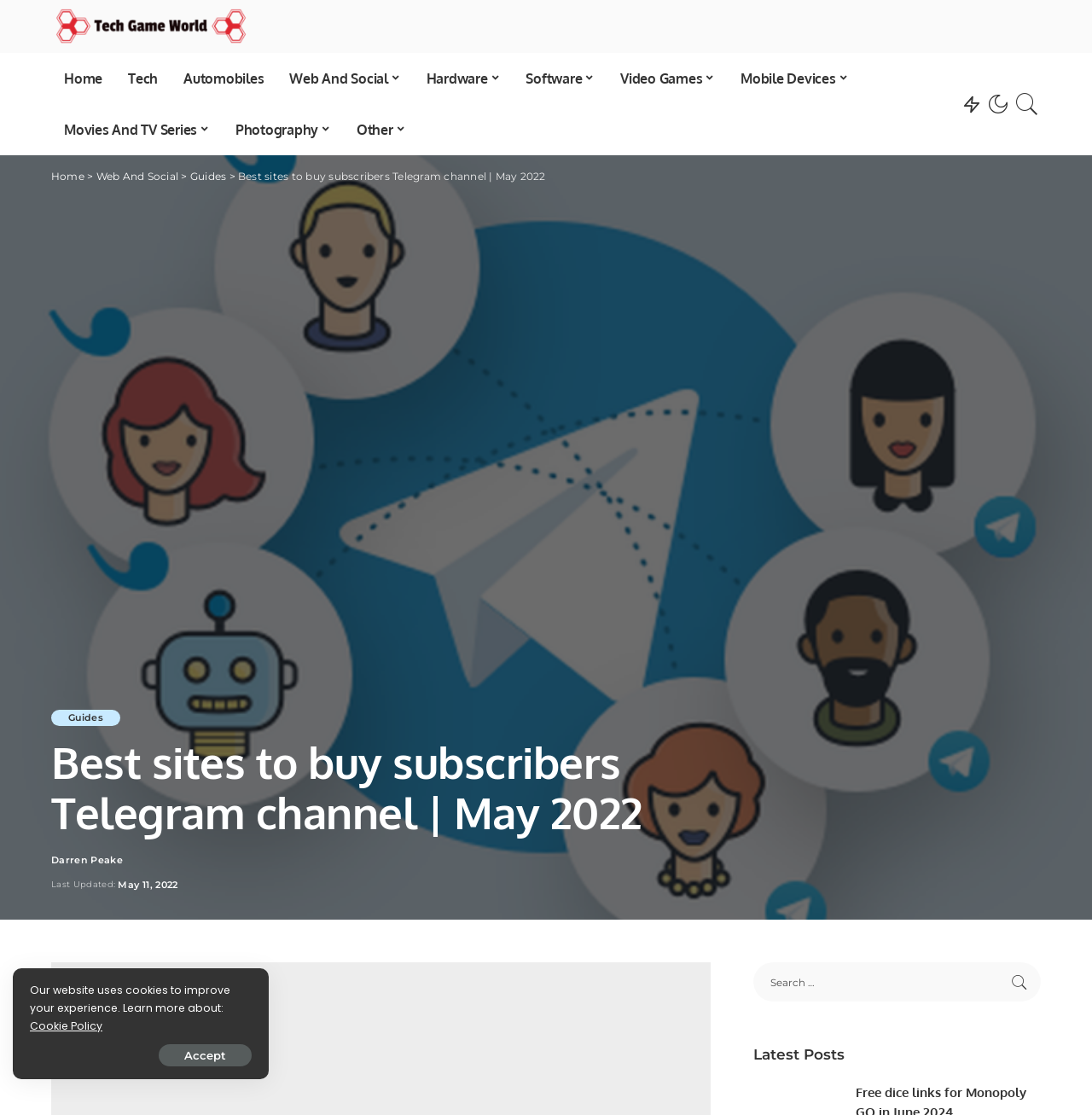Determine the bounding box coordinates for the area that should be clicked to carry out the following instruction: "Read the latest posts".

[0.69, 0.936, 0.953, 0.955]